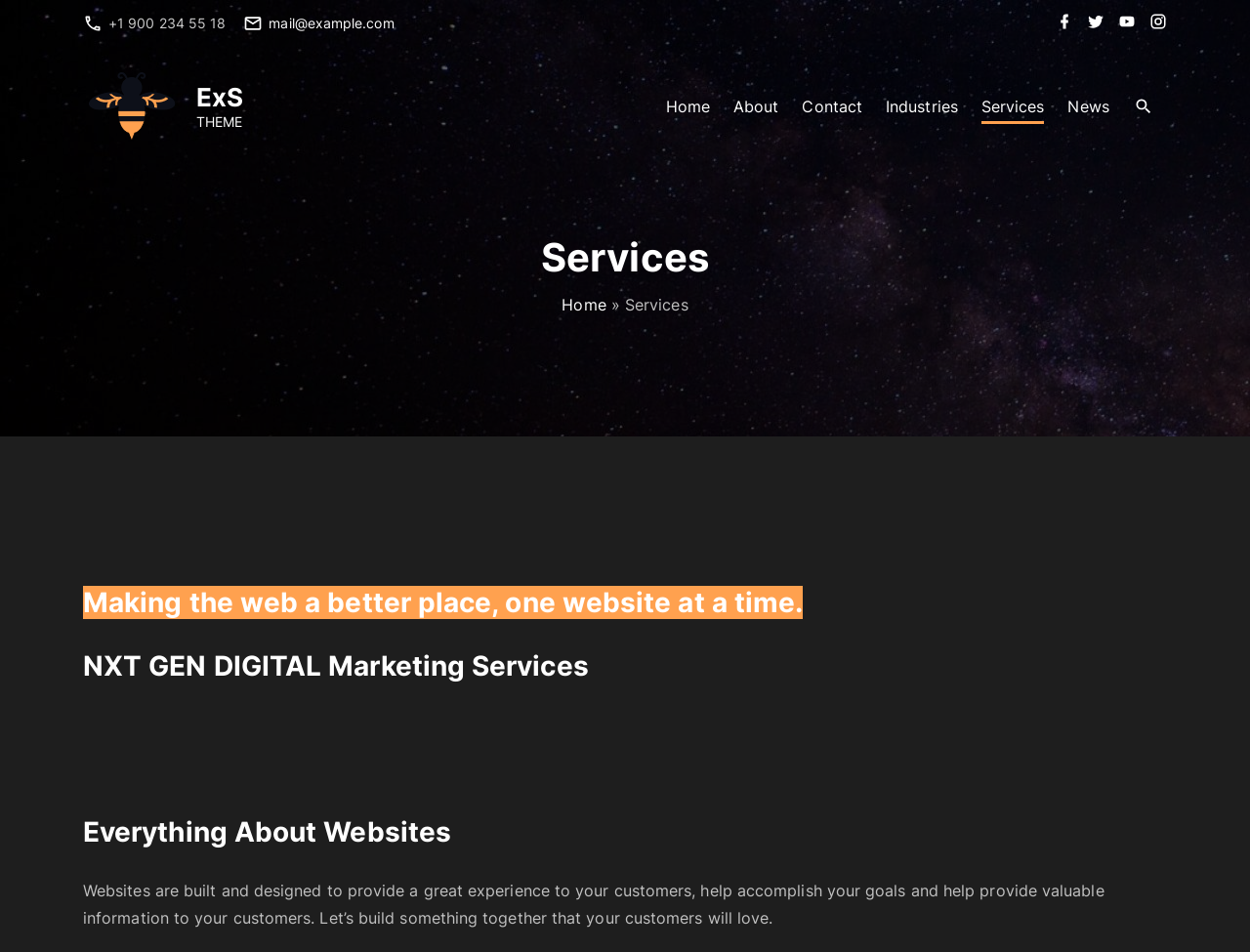What is the company's phone number?
Give a thorough and detailed response to the question.

The phone number can be found on the top left corner of the webpage, next to the company's logo.